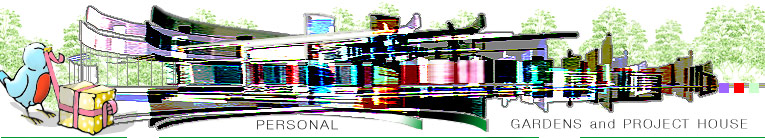Please reply with a single word or brief phrase to the question: 
What is the backdrop of the illustration adorned with?

Stylized trees